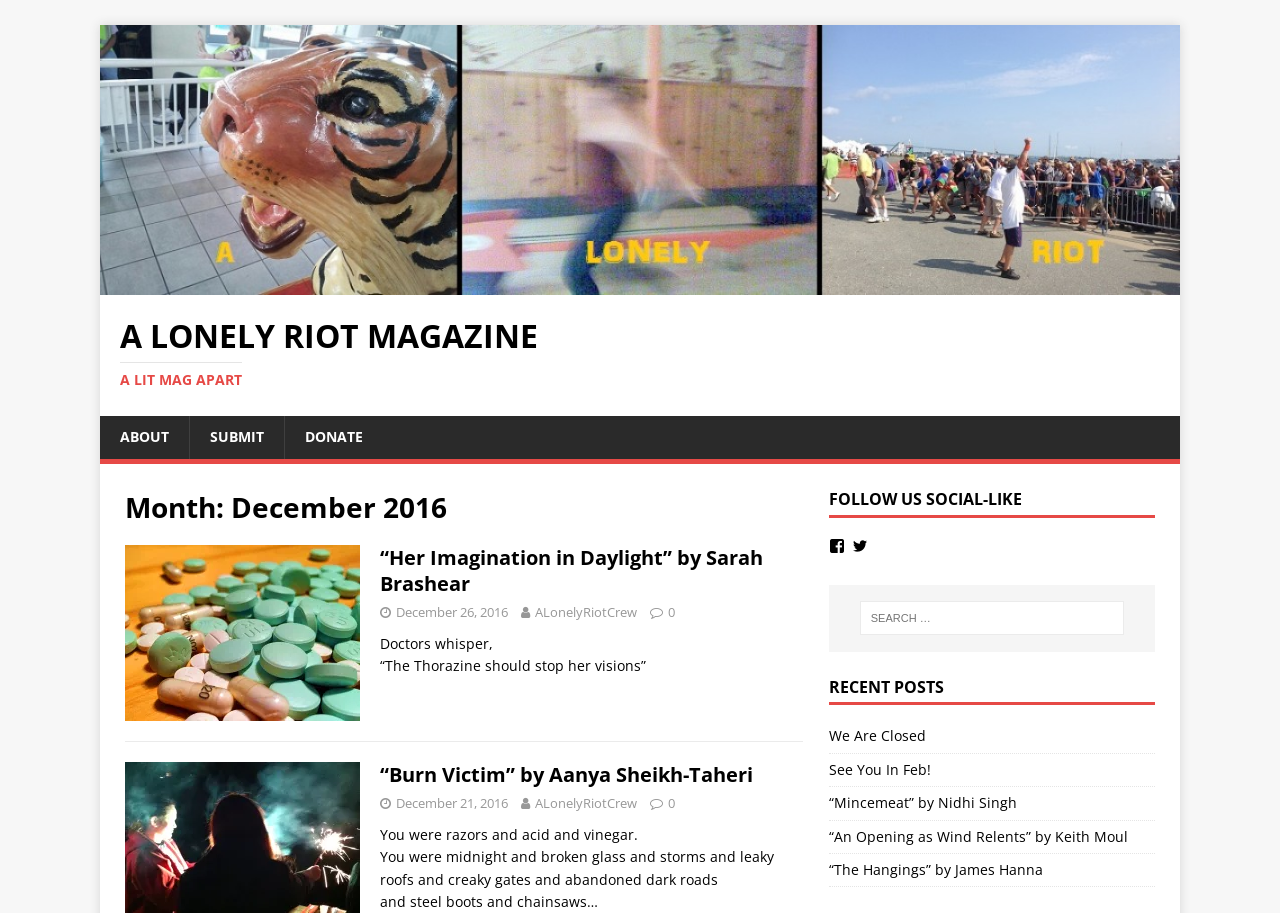Please specify the bounding box coordinates of the region to click in order to perform the following instruction: "View A Lonely Riot Magazine".

[0.078, 0.3, 0.922, 0.32]